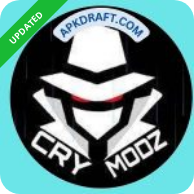What does the banner in the top left corner indicate?
Based on the image, provide a one-word or brief-phrase response.

It's an updated version